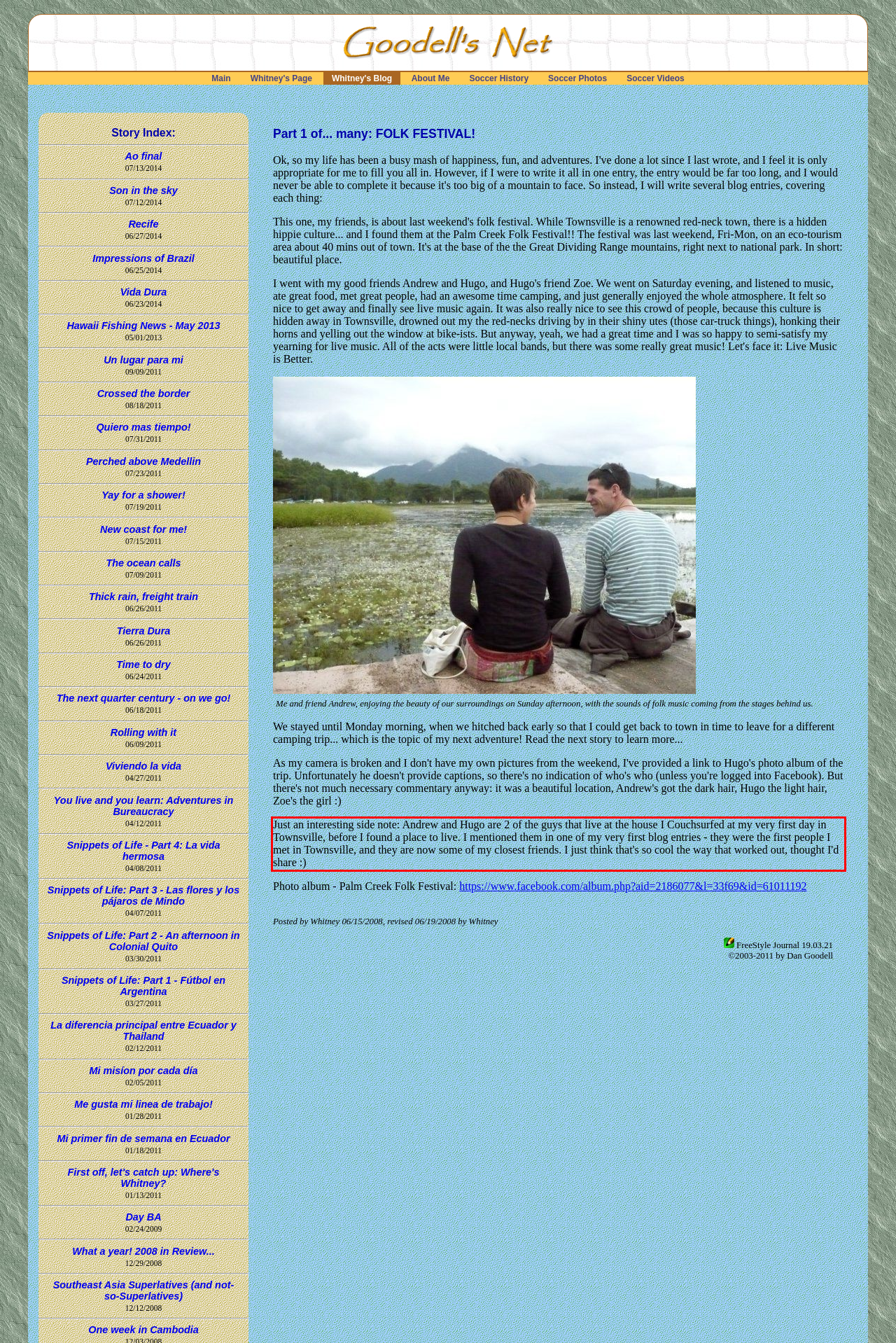Please examine the screenshot of the webpage and read the text present within the red rectangle bounding box.

Just an interesting side note: Andrew and Hugo are 2 of the guys that live at the house I Couchsurfed at my very first day in Townsville, before I found a place to live. I mentioned them in one of my very first blog entries - they were the first people I met in Townsville, and they are now some of my closest friends. I just think that's so cool the way that worked out, thought I'd share :)